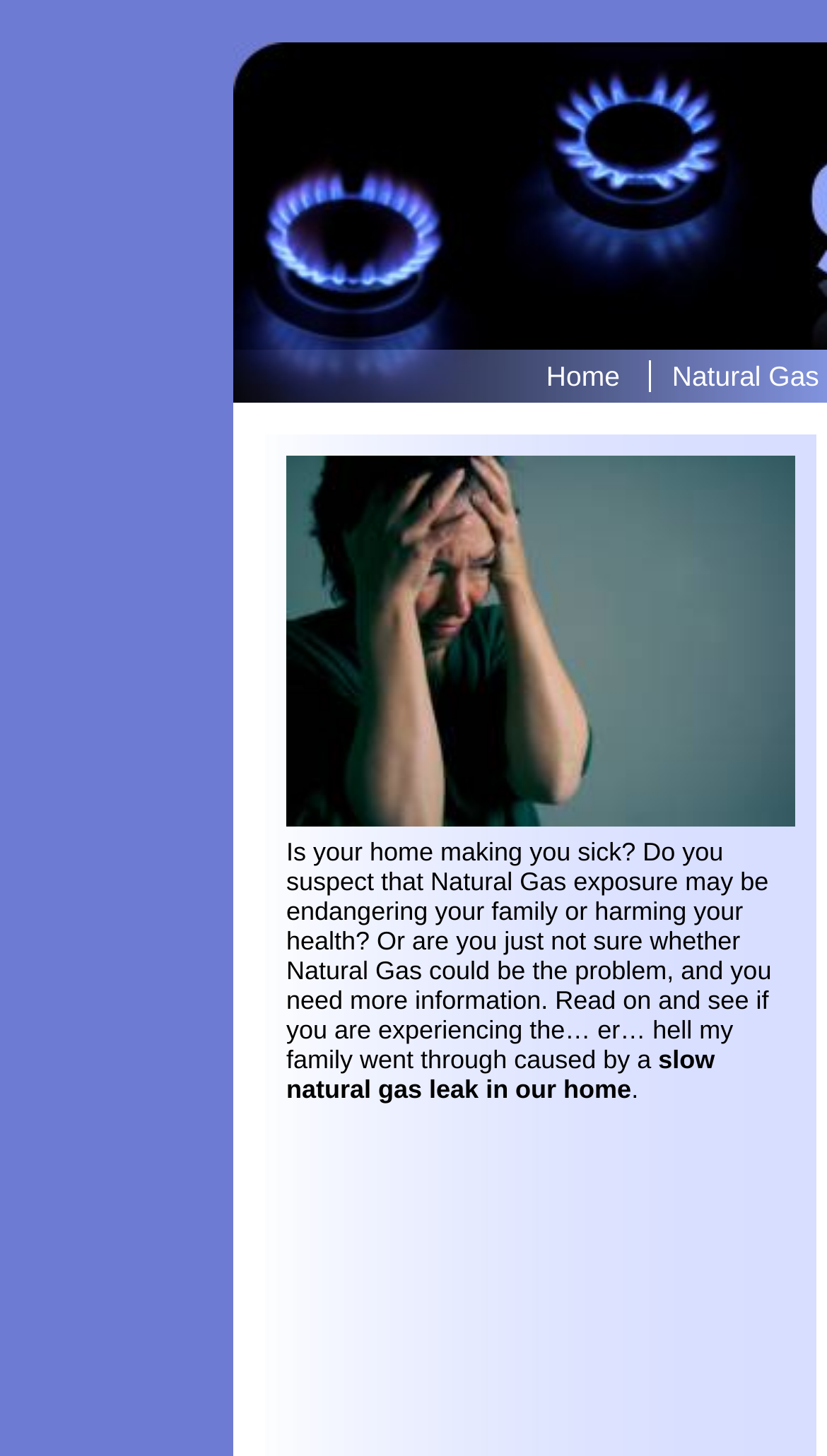Please extract the primary headline from the webpage.

Natural Gas Safety